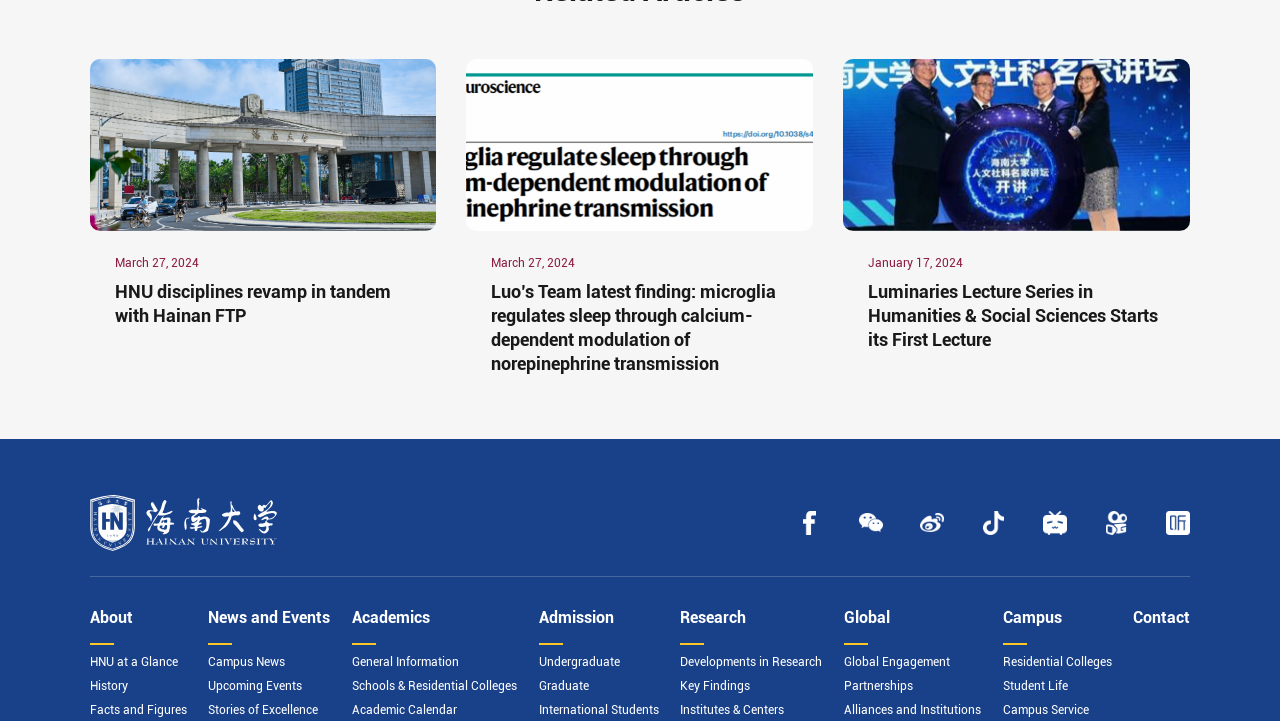Please specify the bounding box coordinates of the area that should be clicked to accomplish the following instruction: "read about HNU at a Glance". The coordinates should consist of four float numbers between 0 and 1, i.e., [left, top, right, bottom].

[0.07, 0.908, 0.146, 0.928]